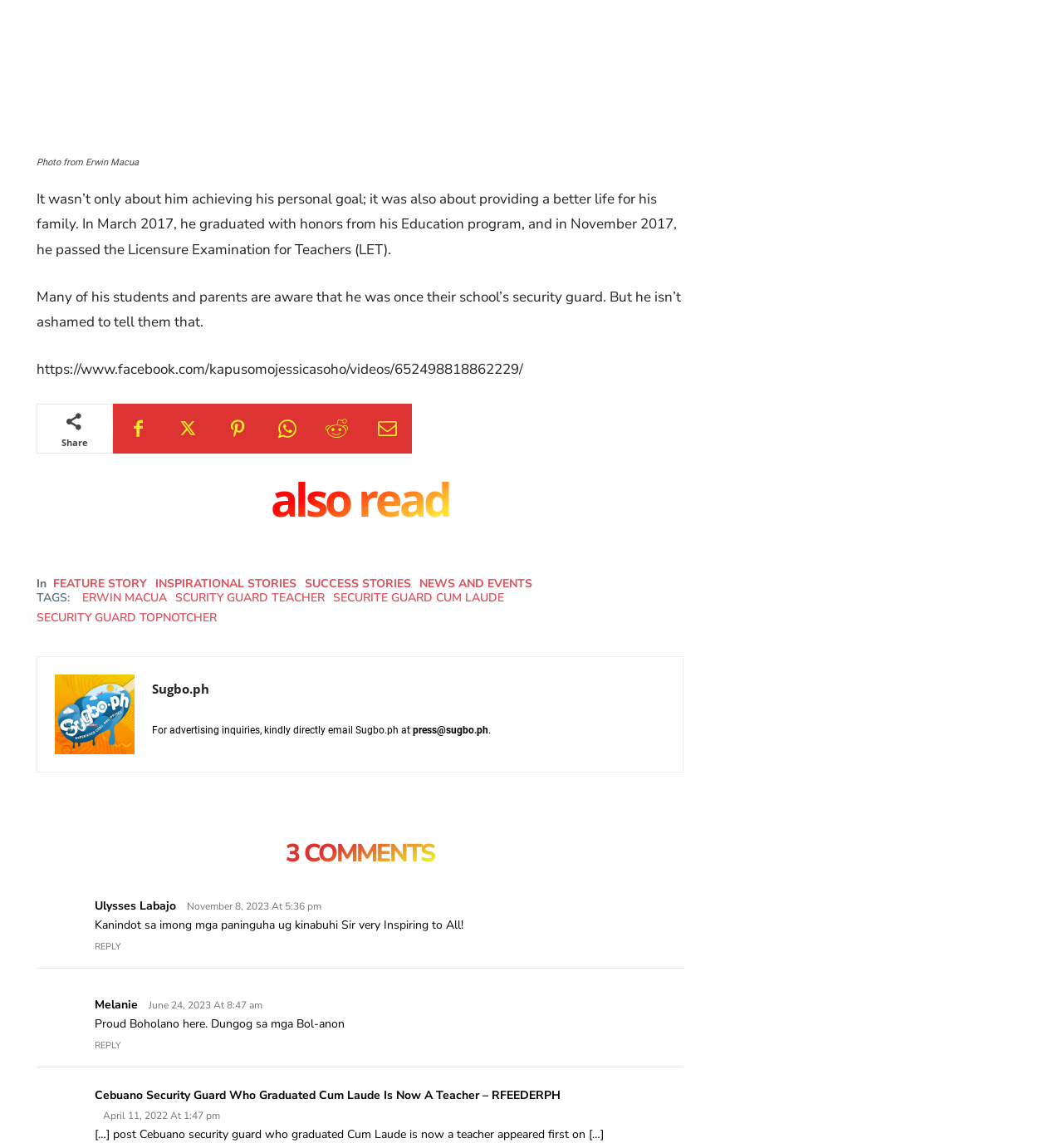Please specify the bounding box coordinates in the format (top-left x, top-left y, bottom-right x, bottom-right y), with values ranging from 0 to 1. Identify the bounding box for the UI component described as follows: New Brunswick

None